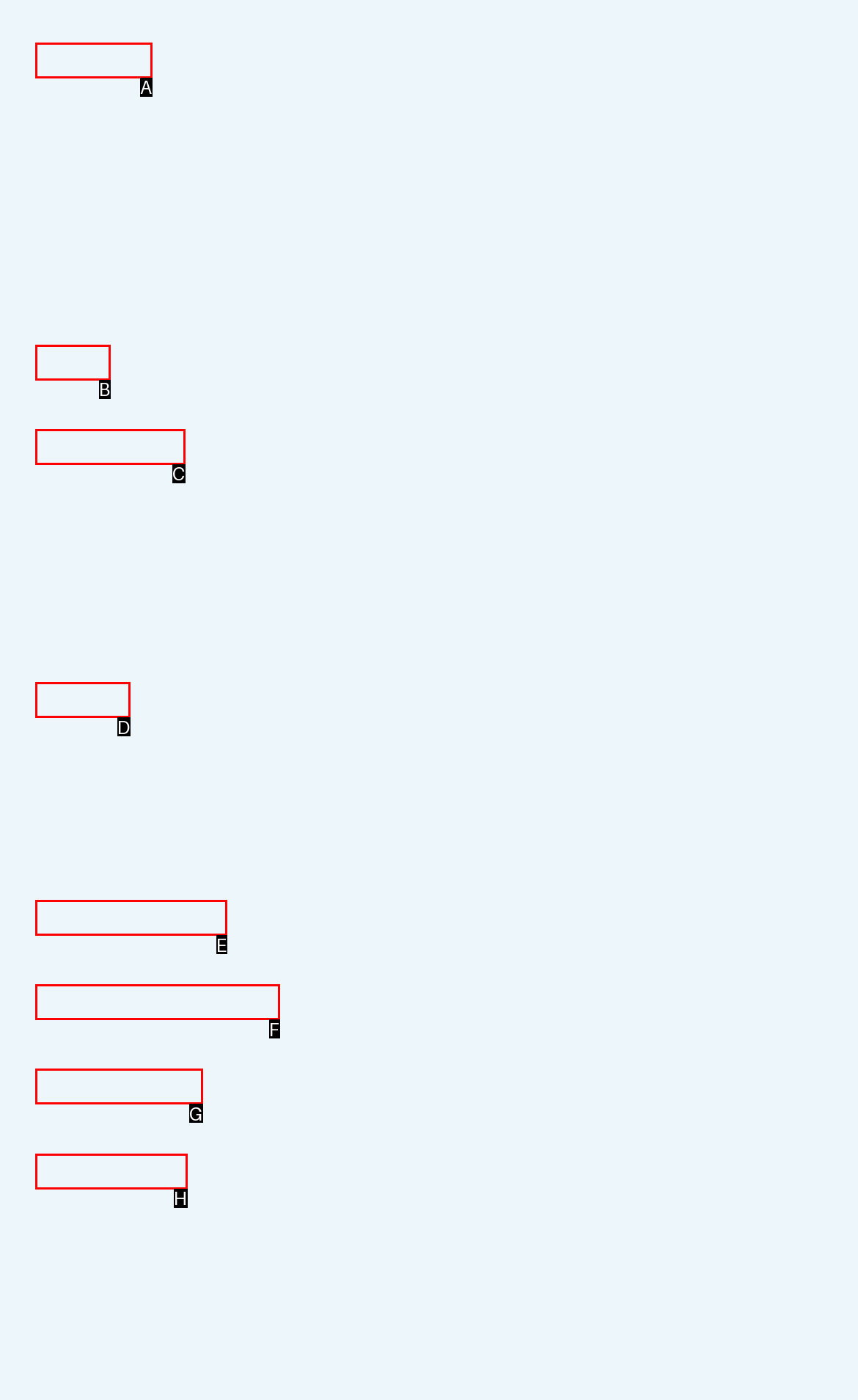Determine the option that best fits the description: Energy
Reply with the letter of the correct option directly.

D